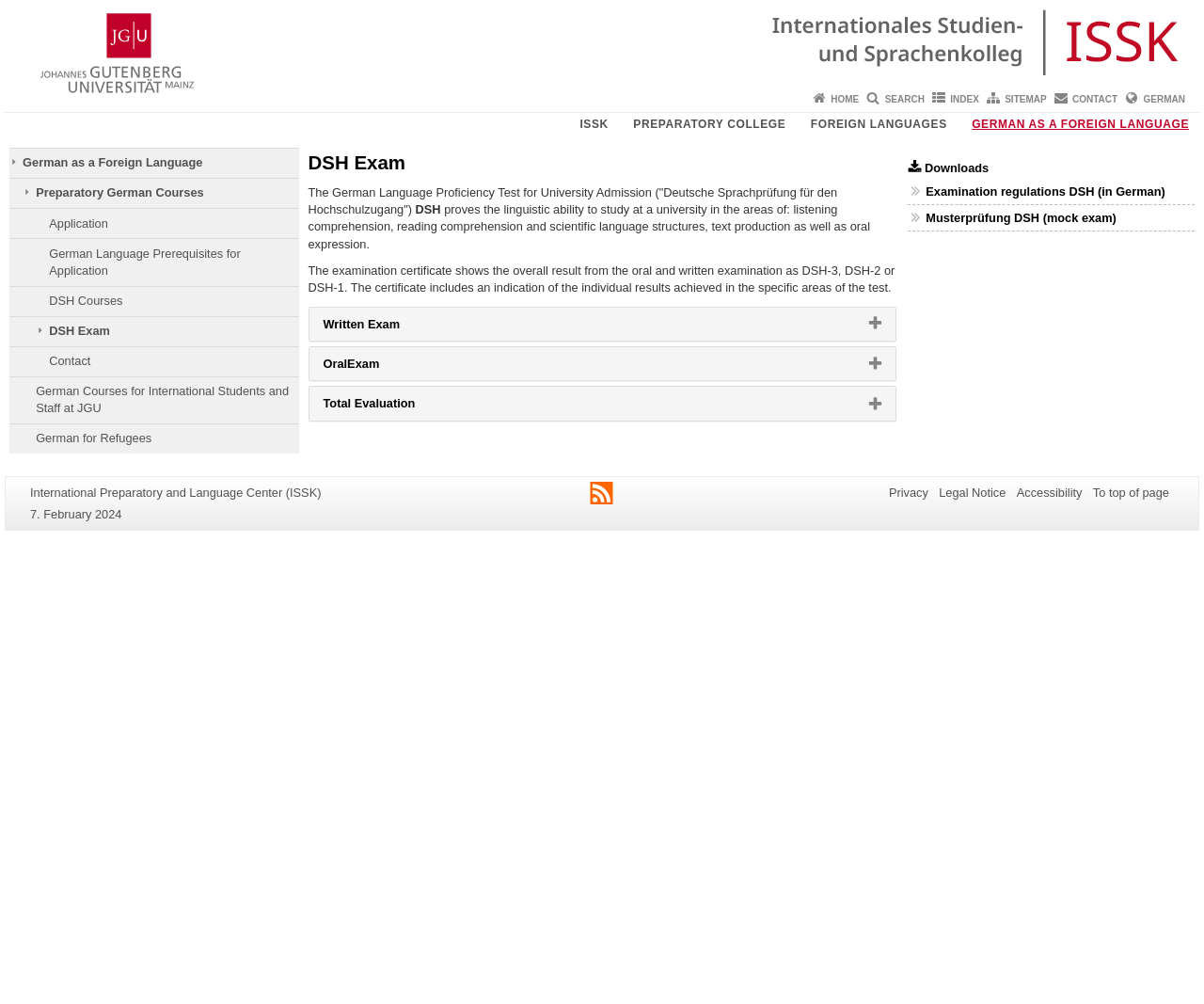Identify the bounding box coordinates for the element you need to click to achieve the following task: "Click on the DSH Exam link". Provide the bounding box coordinates as four float numbers between 0 and 1, in the form [left, top, right, bottom].

[0.008, 0.315, 0.248, 0.345]